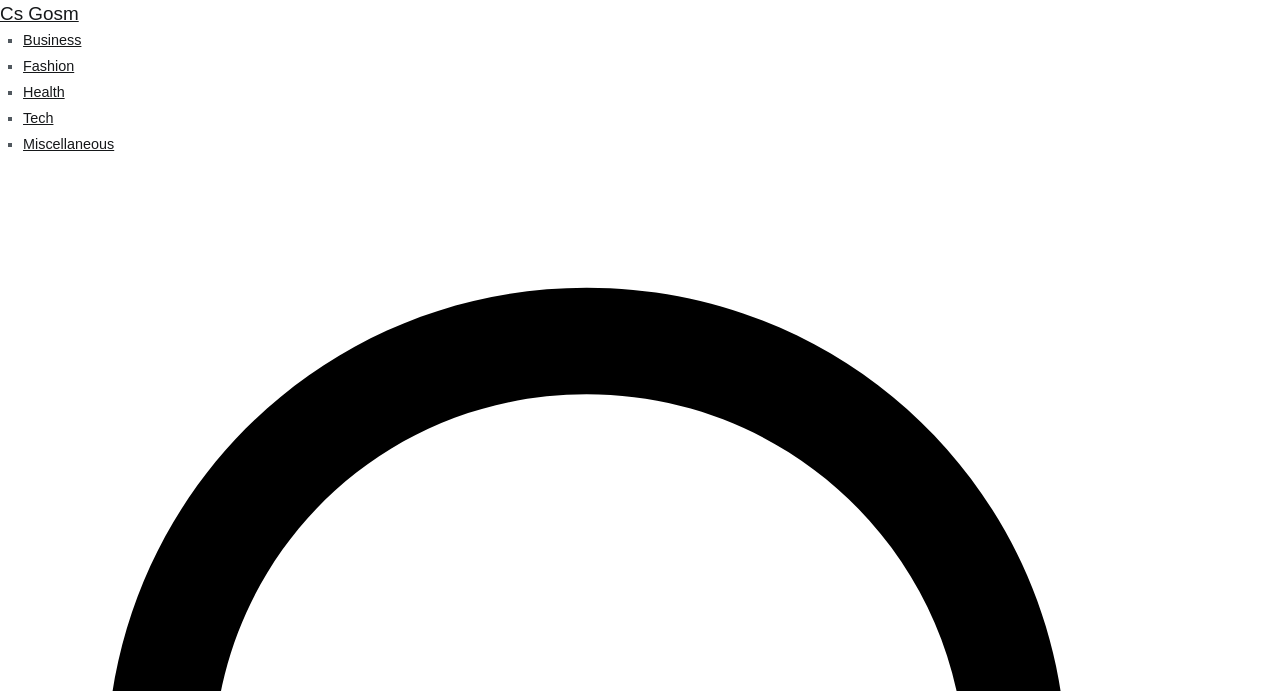Based on what you see in the screenshot, provide a thorough answer to this question: What symbol is used as a bullet point?

I examined the webpage and noticed that the bullet points used to list the categories are ■ symbols, which are located to the left of each category name.